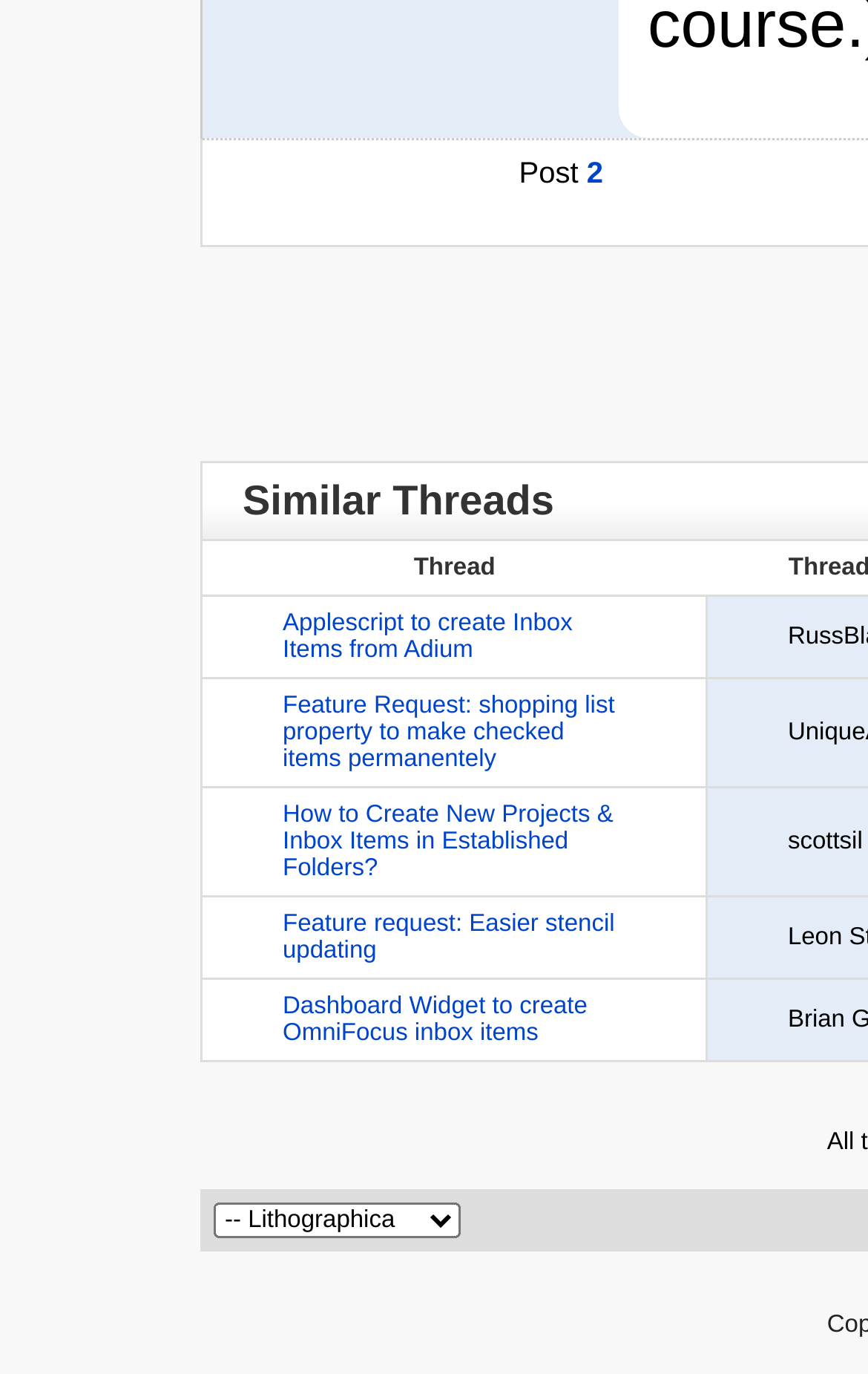What is the text in the LayoutTableCell?
Please ensure your answer is as detailed and informative as possible.

I found a LayoutTableCell element with the text '-- Lithographica', which is likely to be a footer or a separator in the webpage.